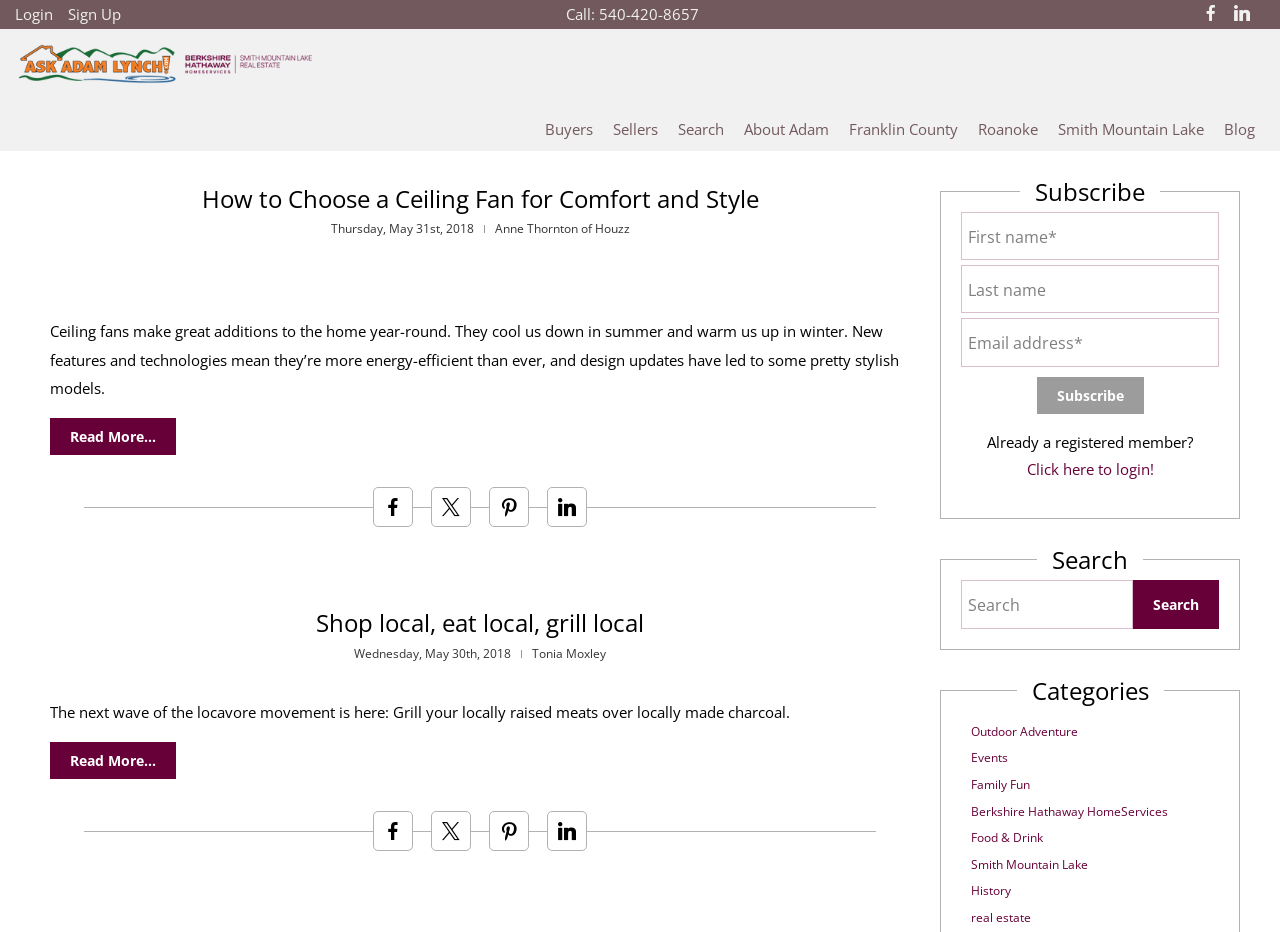Describe all the significant parts and information present on the webpage.

This webpage is a blog archive for Berkshire Hathaway HomeServices Smith Mountain Lake Real Estate, with a focus on May 2018. At the top of the page, there are links to "Login" and "Sign Up" on the left, followed by a "Call" button with a phone number and social media links to Facebook and LinkedIn on the right. Below this, there is a logo for Berkshire Hathaway HomeServices Smith Mountain Lake Real Estate, which is also a link.

The main content of the page is divided into two sections. On the left, there are several links to different categories, including "Buyers", "Sellers", "Search", "About Adam", "Franklin County", "Roanoke", "Smith Mountain Lake", and "Blog". On the right, there are two articles with headings, "How to Choose a Ceiling Fan for Comfort and Style" and "Shop local, eat local, grill local". Each article has a brief summary, a "Read More..." link, and social media sharing buttons.

Below the articles, there is a "Subscribe" section where users can enter their first name, last name, and email address to subscribe to the blog. There is also a "Search" section with a search bar and a "Search" button. Additionally, there are links to various categories, including "Outdoor Adventure", "Events", "Family Fun", and others.

Overall, the webpage has a clean and organized layout, with a focus on providing information and resources related to real estate and local events in the Smith Mountain Lake area.